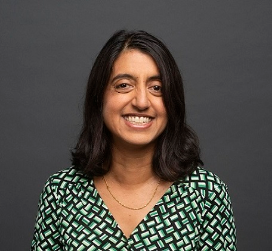What is the color of Seema Jayachandran's blouse?
Give a single word or phrase as your answer by examining the image.

Green